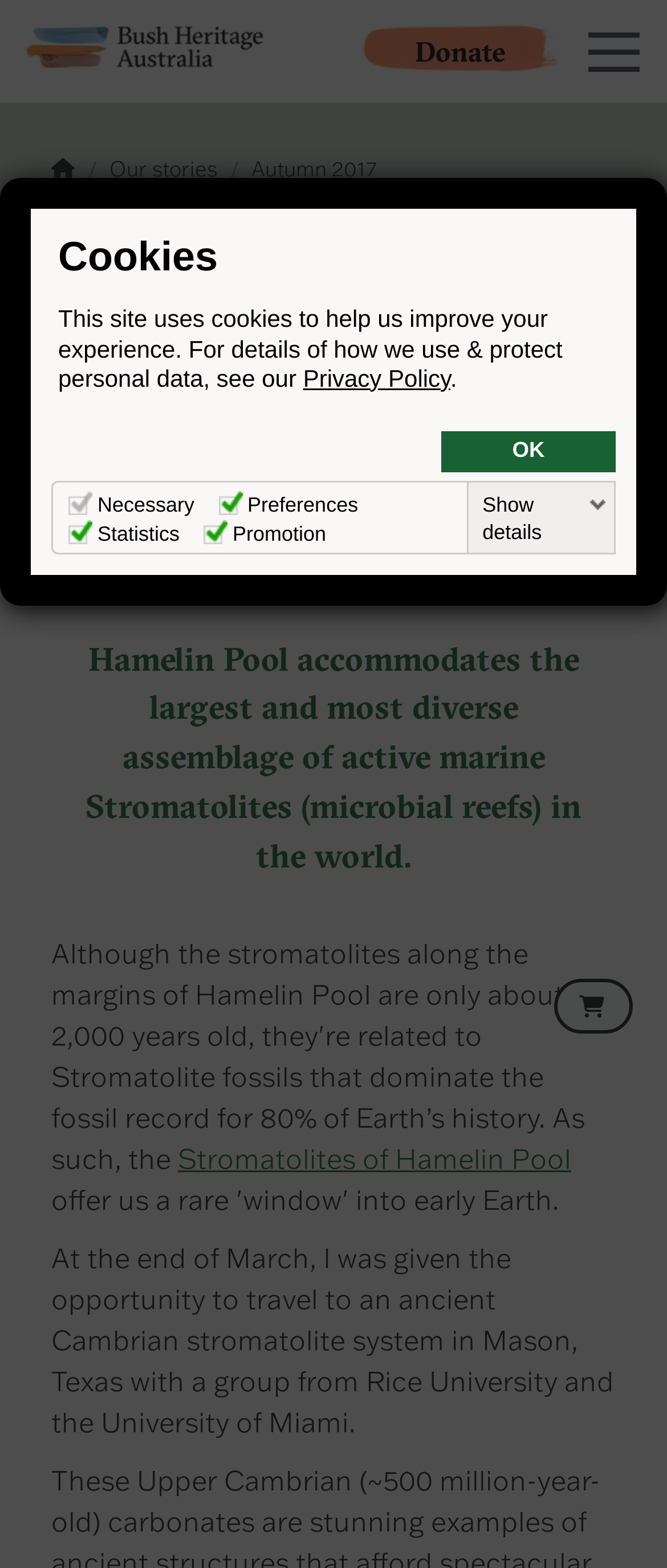What is the purpose of the 'Statistics' cookie?
Using the image as a reference, answer with just one word or a short phrase.

Collect and report information